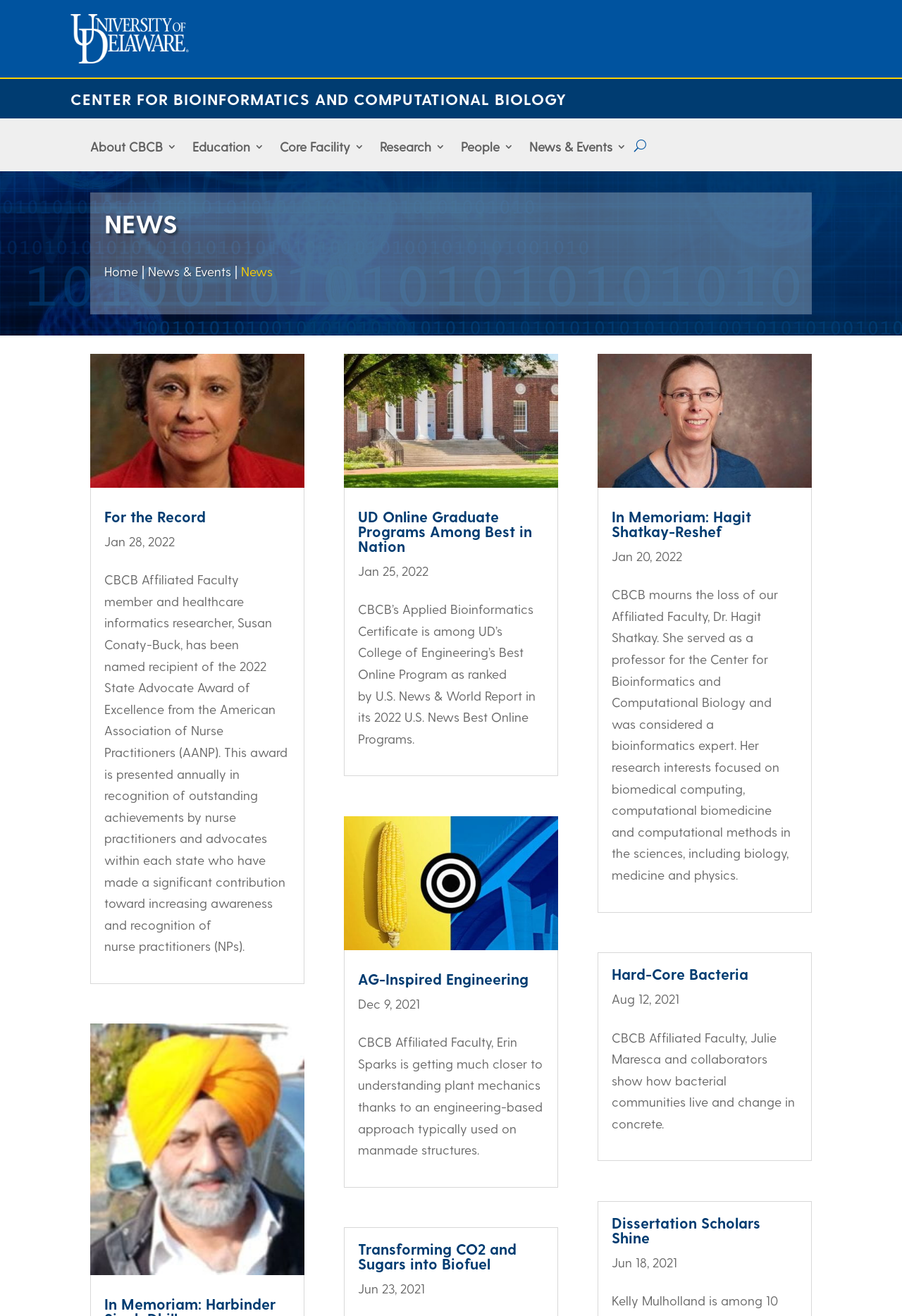Find the coordinates for the bounding box of the element with this description: "News & Events".

[0.164, 0.2, 0.256, 0.211]